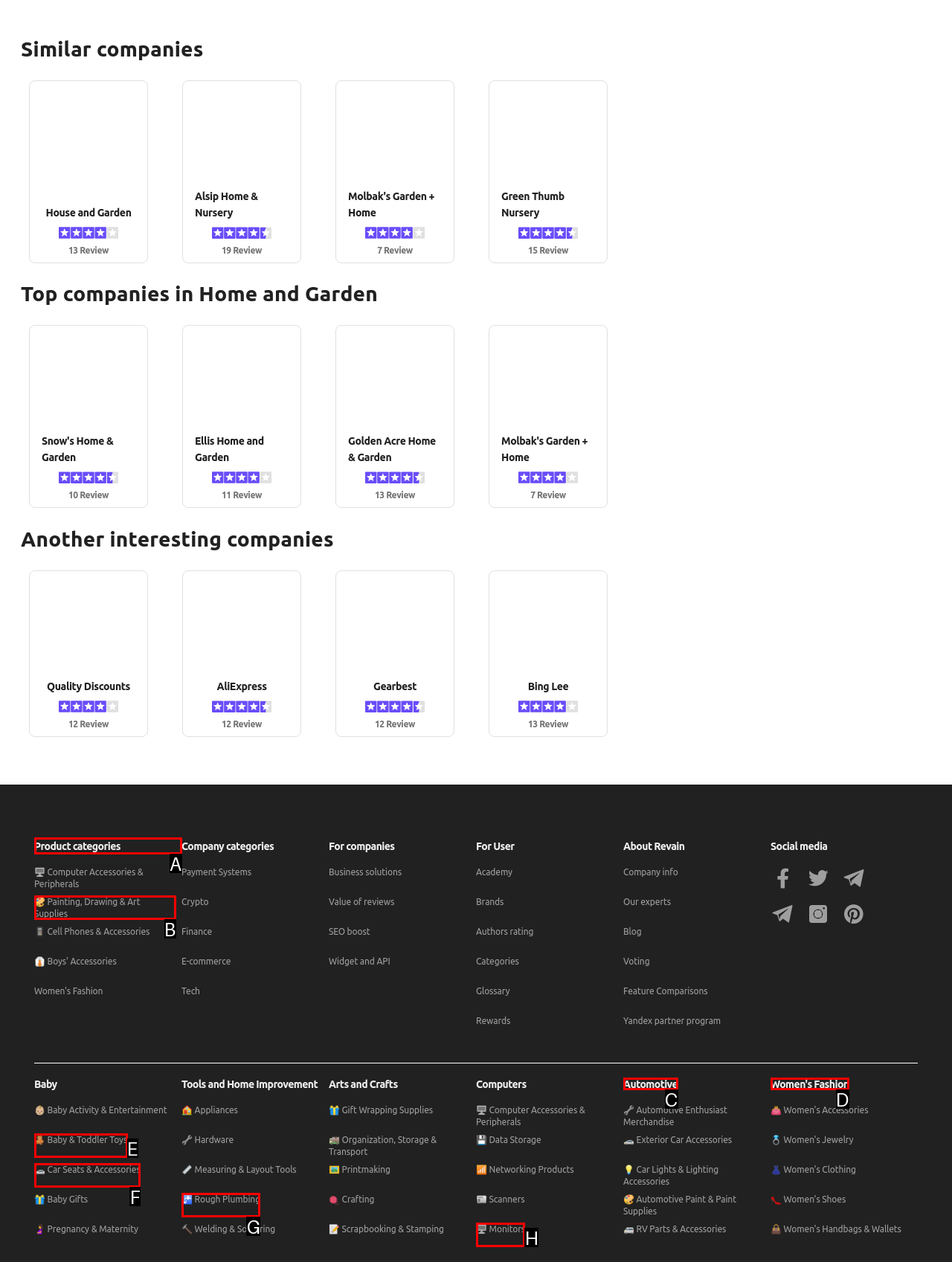Given the task: Explore the 'Product categories', tell me which HTML element to click on.
Answer with the letter of the correct option from the given choices.

A